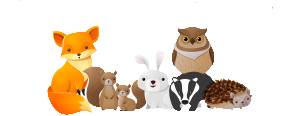What is the owl's posture in the image?
From the screenshot, supply a one-word or short-phrase answer.

Upright